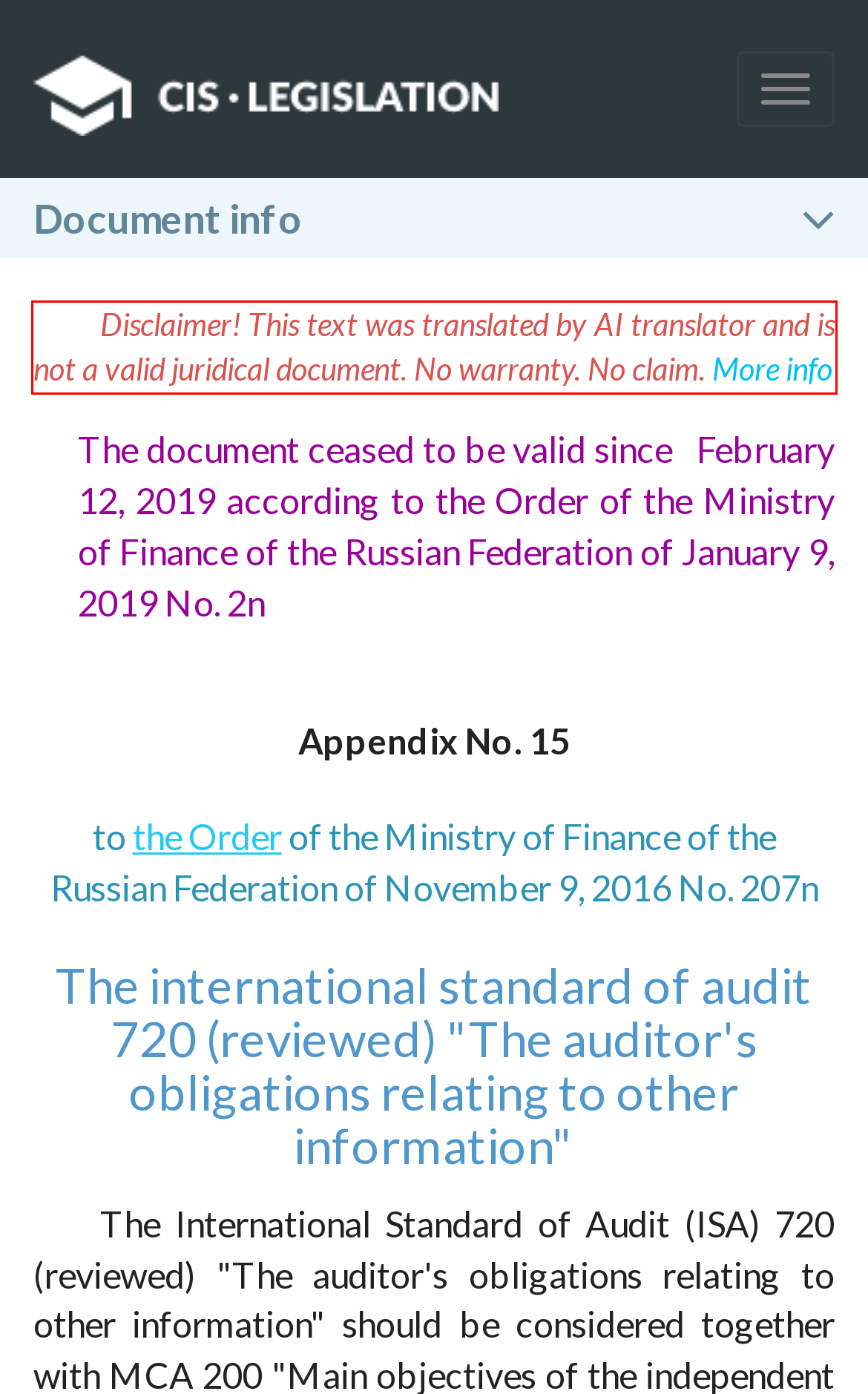Identify and extract the text within the red rectangle in the screenshot of the webpage.

Disclaimer! This text was translated by AI translator and is not a valid juridical document. No warranty. No claim. More info